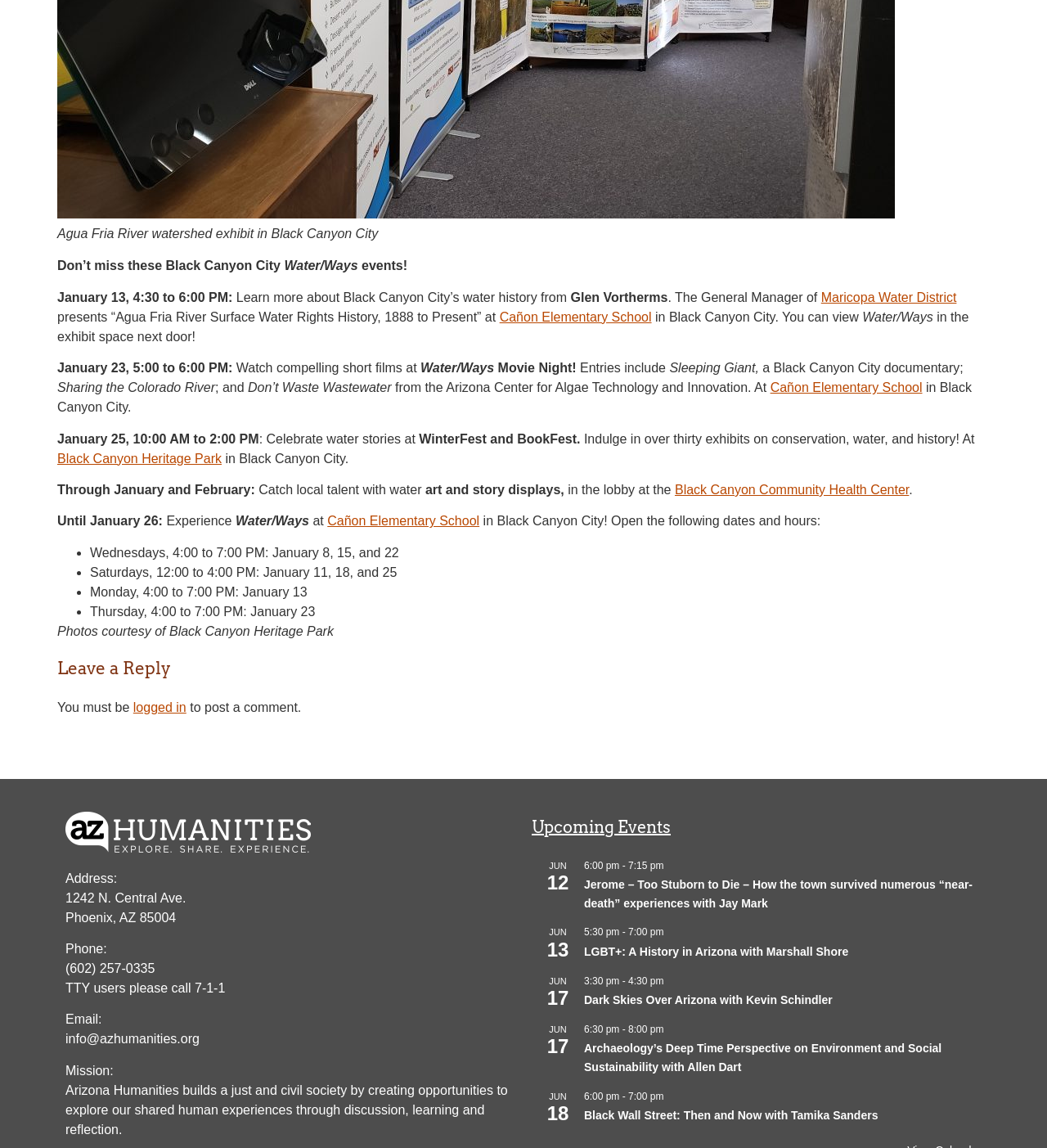Respond to the question below with a single word or phrase:
What is the theme of the WinterFest and BookFest event?

water stories